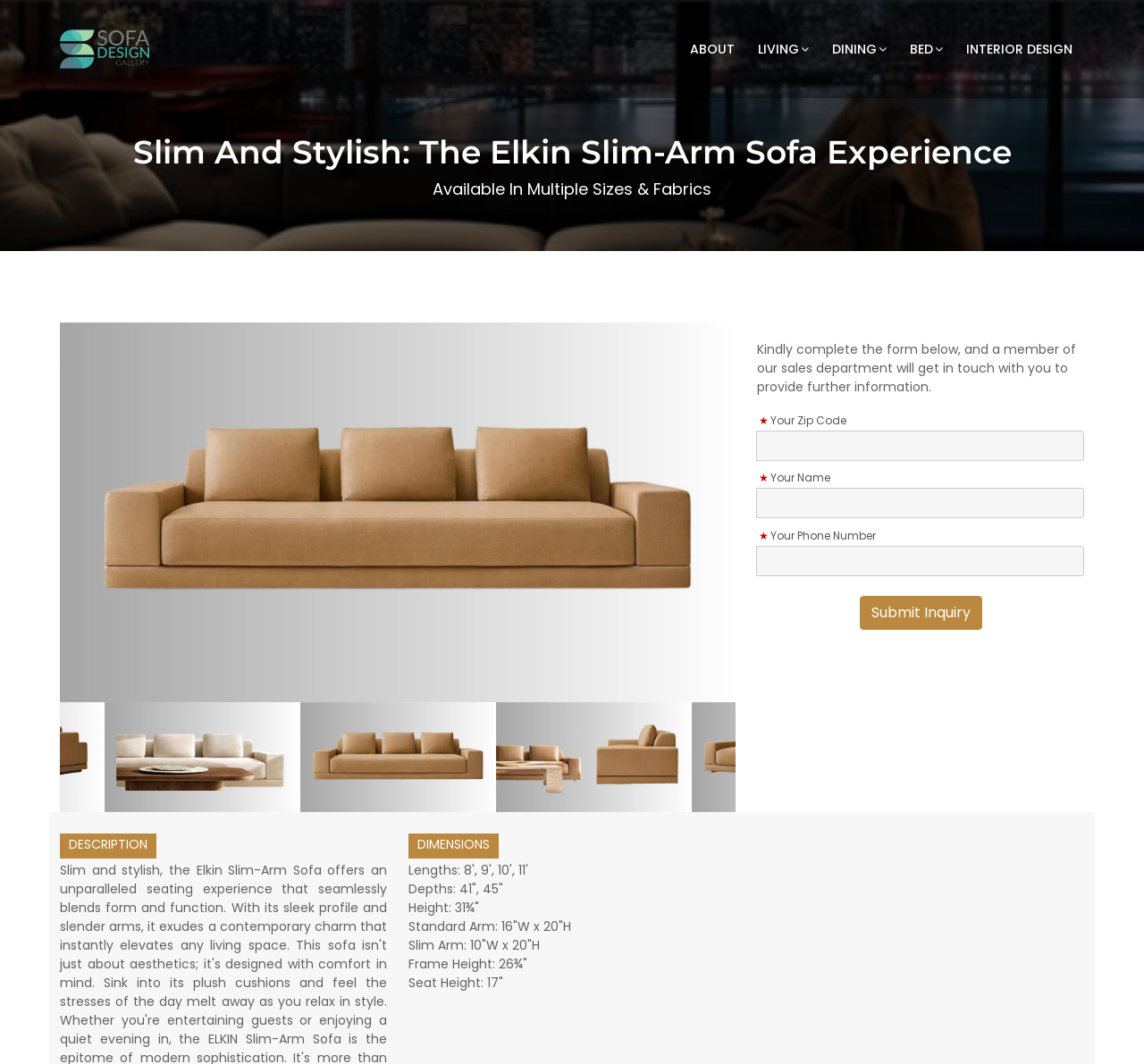With reference to the screenshot, provide a detailed response to the question below:
What is the purpose of the form on the webpage?

I read the static text 'Kindly complete the form below, and a member of our sales department will get in touch with you to provide further information.' which suggests that the form is used to get in touch with the sales department.